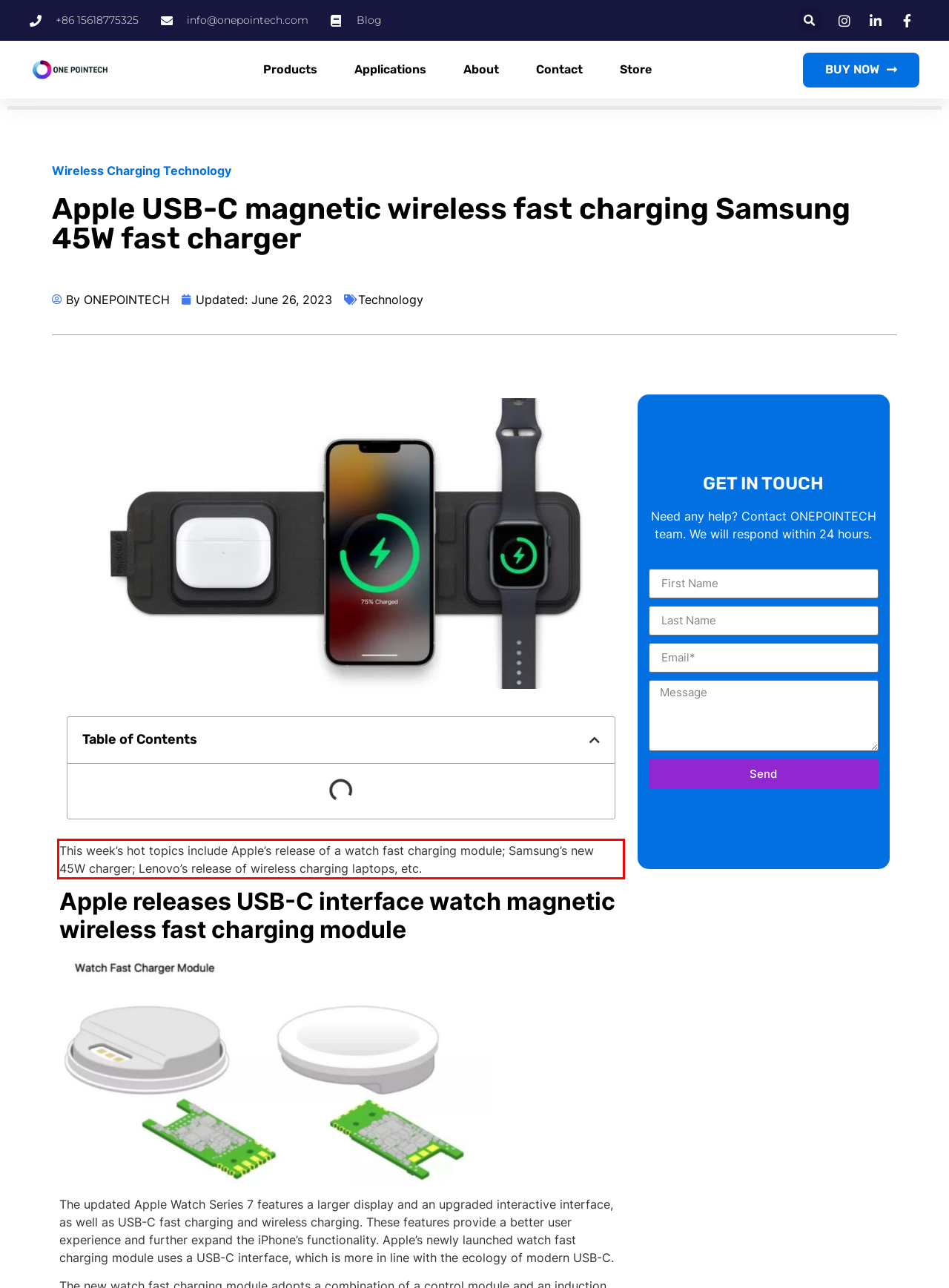Please perform OCR on the UI element surrounded by the red bounding box in the given webpage screenshot and extract its text content.

This week’s hot topics include Apple’s release of a watch fast charging module; Samsung’s new 45W charger; Lenovo’s release of wireless charging laptops, etc.